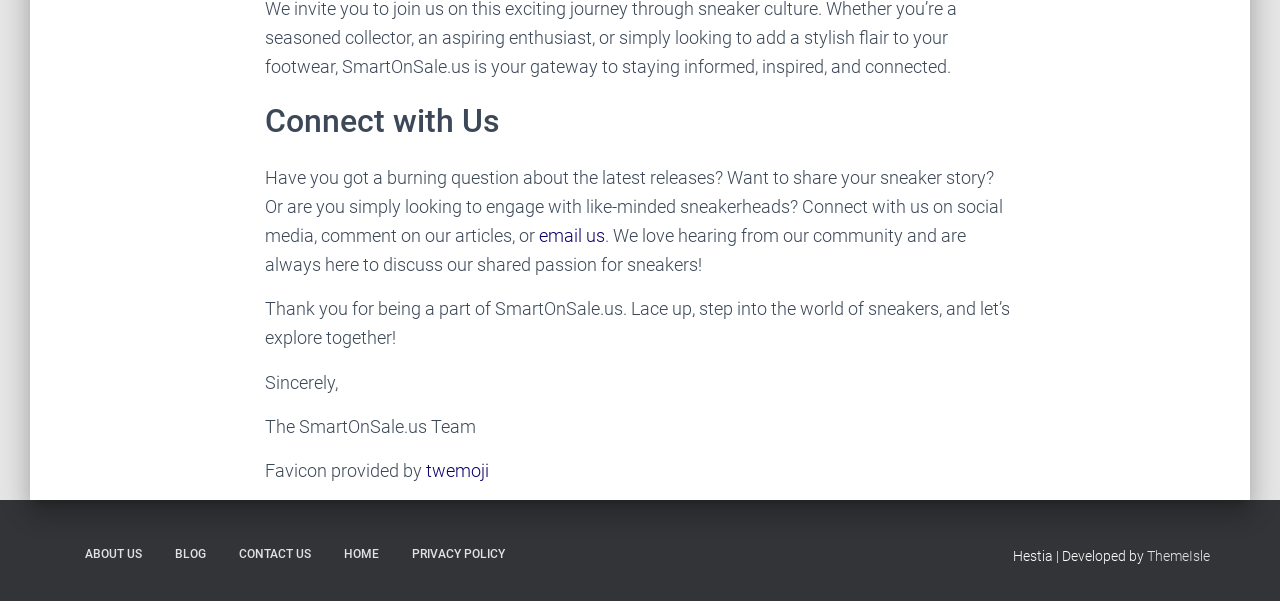Identify the bounding box coordinates for the region of the element that should be clicked to carry out the instruction: "Click the Maly & Associates Logo". The bounding box coordinates should be four float numbers between 0 and 1, i.e., [left, top, right, bottom].

None